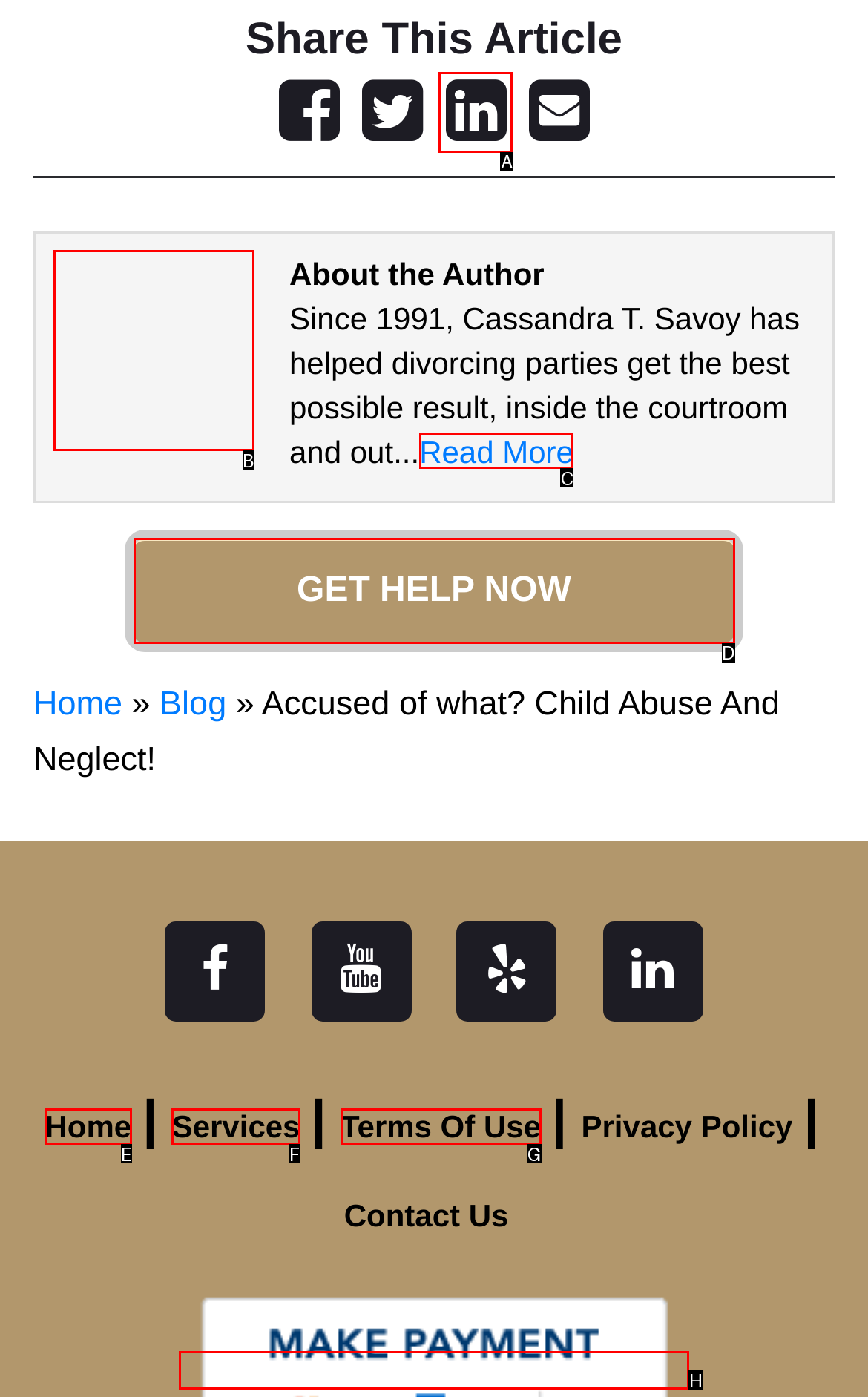With the description: parent_node: About the Author, find the option that corresponds most closely and answer with its letter directly.

B